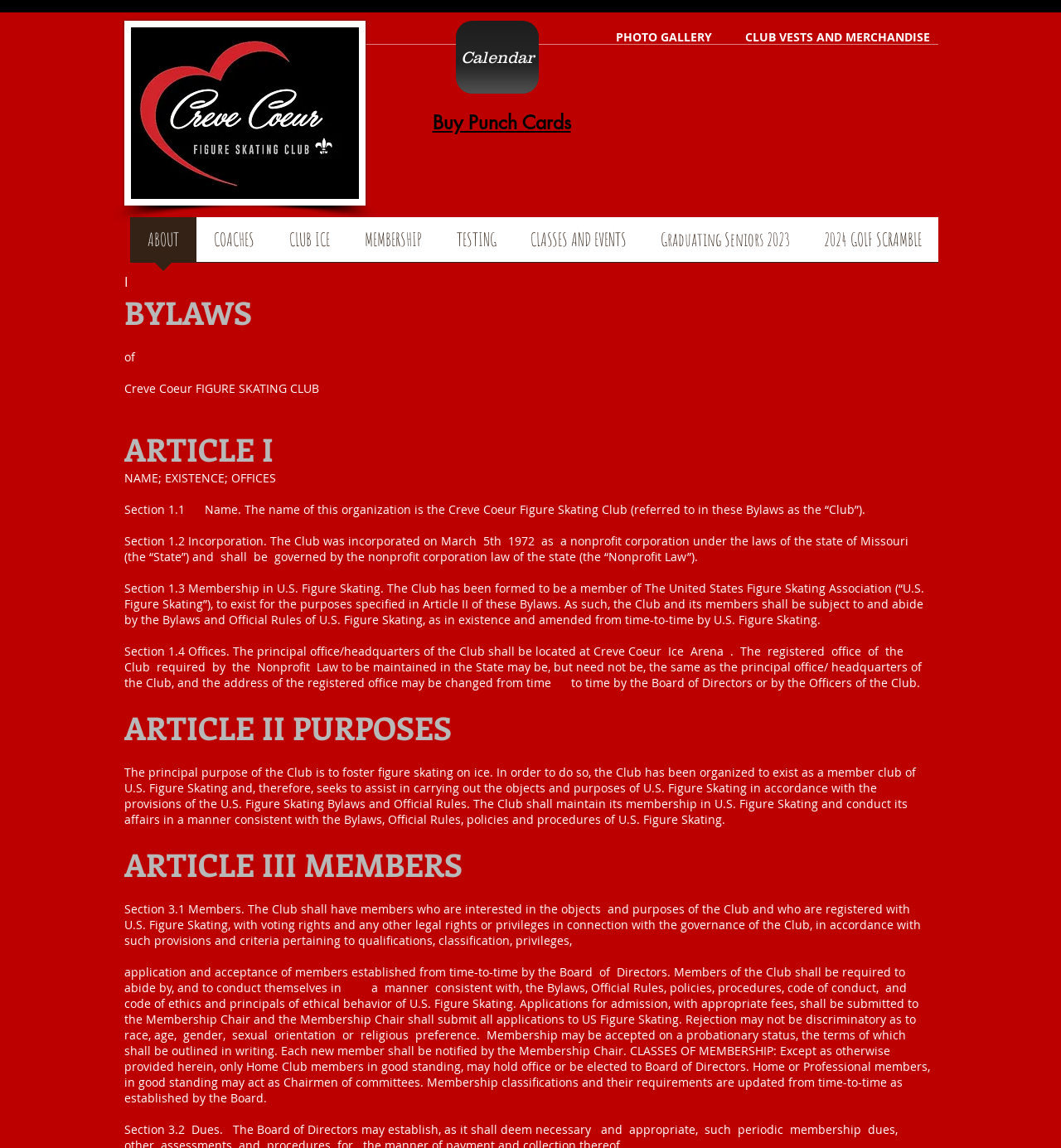Observe the image and answer the following question in detail: What is the name of the organization that the club is a member of?

I found the answer by looking at the static text elements that describe the club's membership and purposes, which mention U.S. Figure Skating as the organization that the club is a member of.